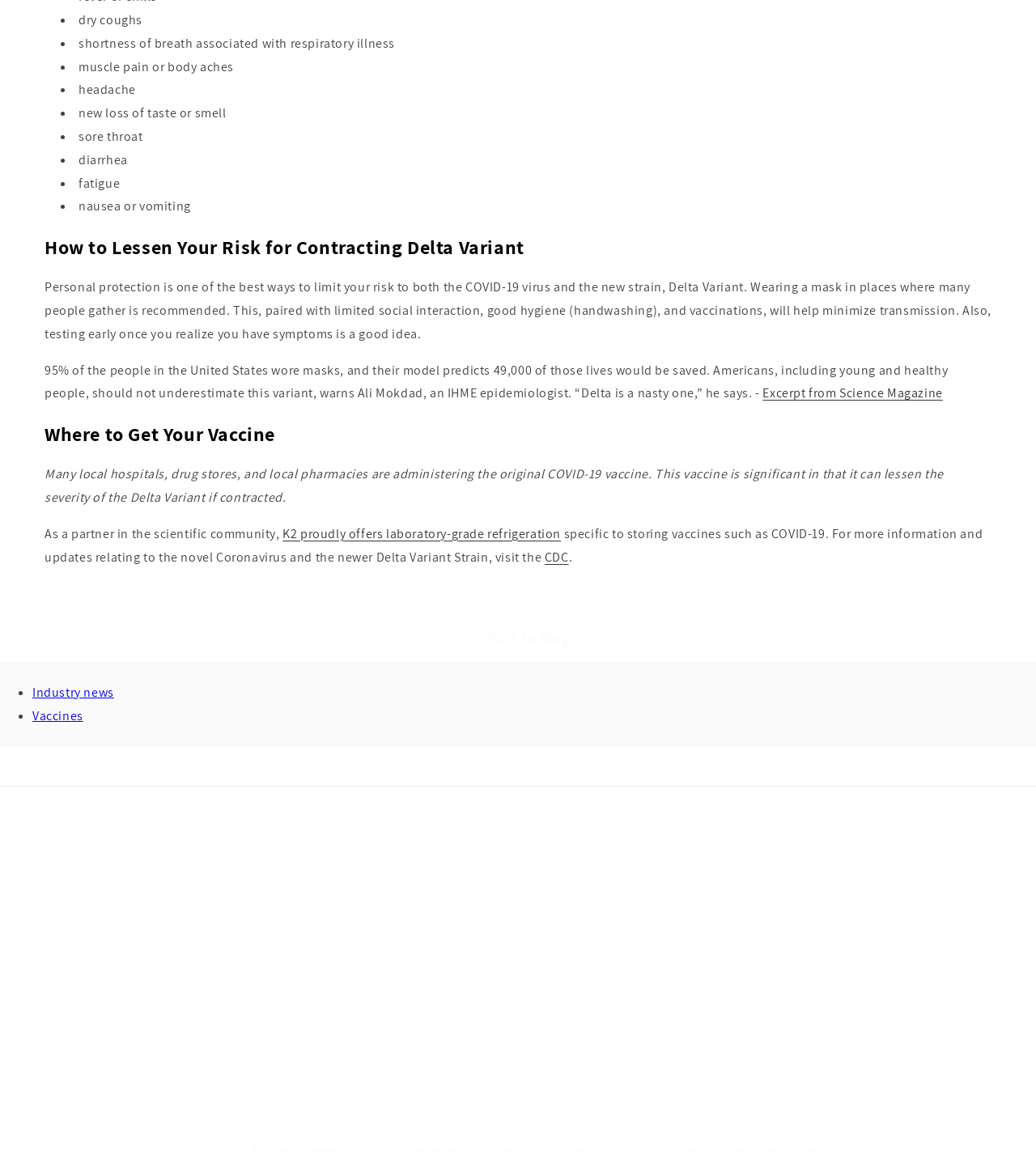What is the bounding box coordinate of the region that contains the K2 horizontal color logo?
Please answer using one word or phrase, based on the screenshot.

[0.121, 0.724, 0.189, 0.735]